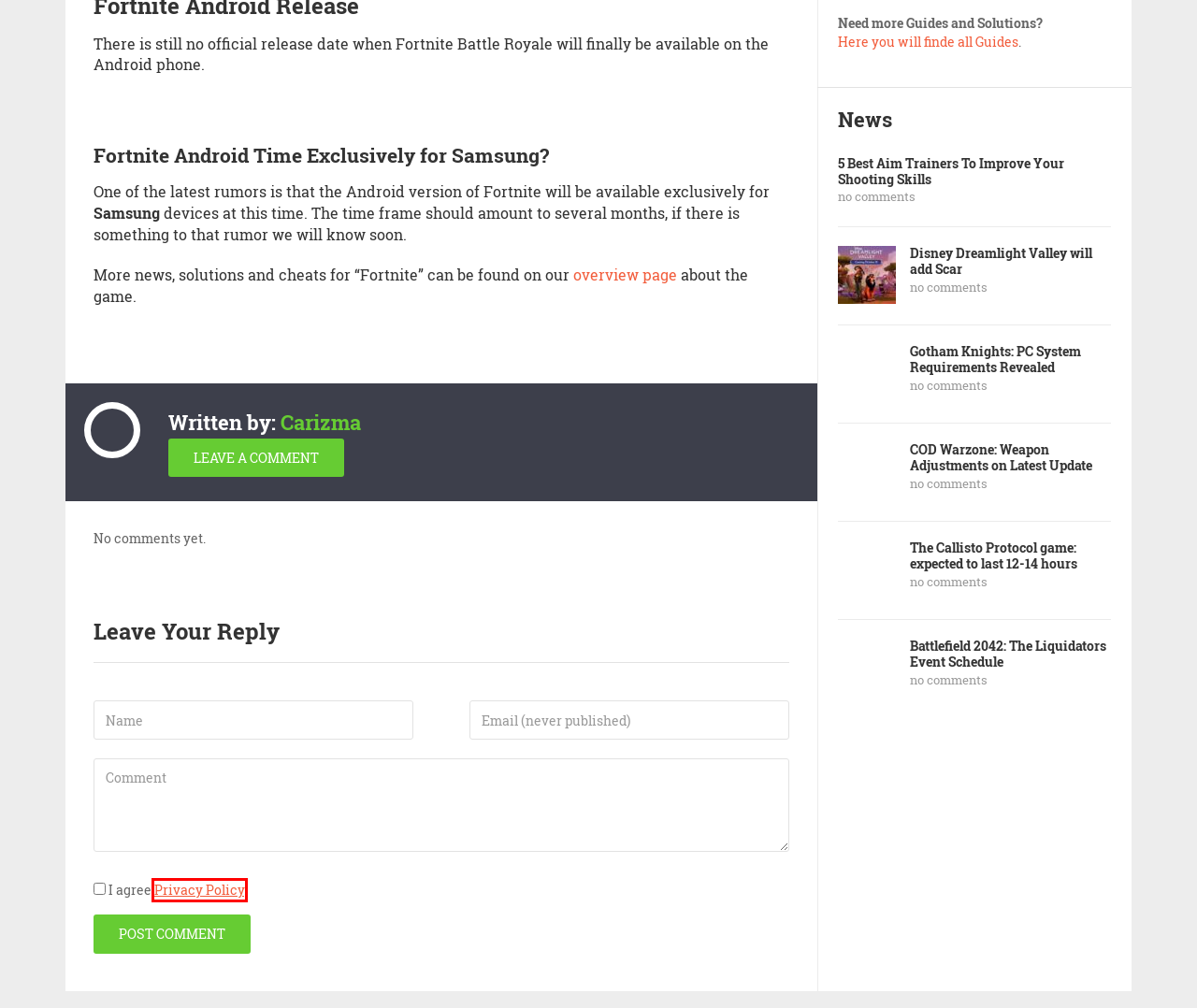Provided is a screenshot of a webpage with a red bounding box around an element. Select the most accurate webpage description for the page that appears after clicking the highlighted element. Here are the candidates:
A. Games Archives - GG
B. Gotham Knights: PC System Requirements Revealed - GAG
C. Privacy Policy - GG
D. The Callisto Protocol game: expected to last 12-14 hours
E. COD Warzone: Weapon Adjustments on Latest Update
F. Battlefield 2042: The Liquidators Event Schedule
G. Disney Dreamlight Valley will add Scar - GAG
H. 5 Best Aim Trainers To Improve Your Shooting Skills - GAG

C